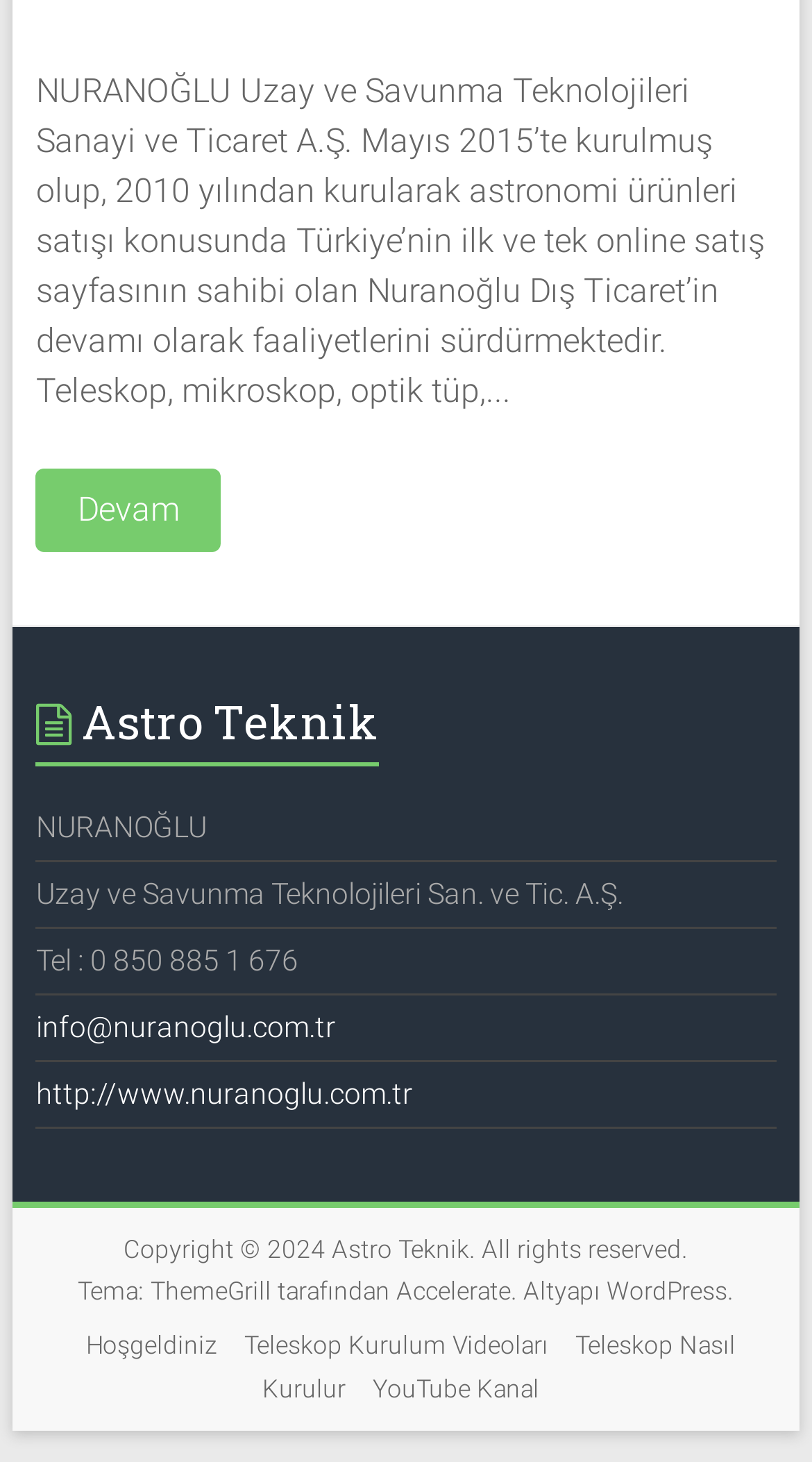Highlight the bounding box coordinates of the element you need to click to perform the following instruction: "Check the 'YouTube Kanal'."

[0.446, 0.934, 0.677, 0.961]